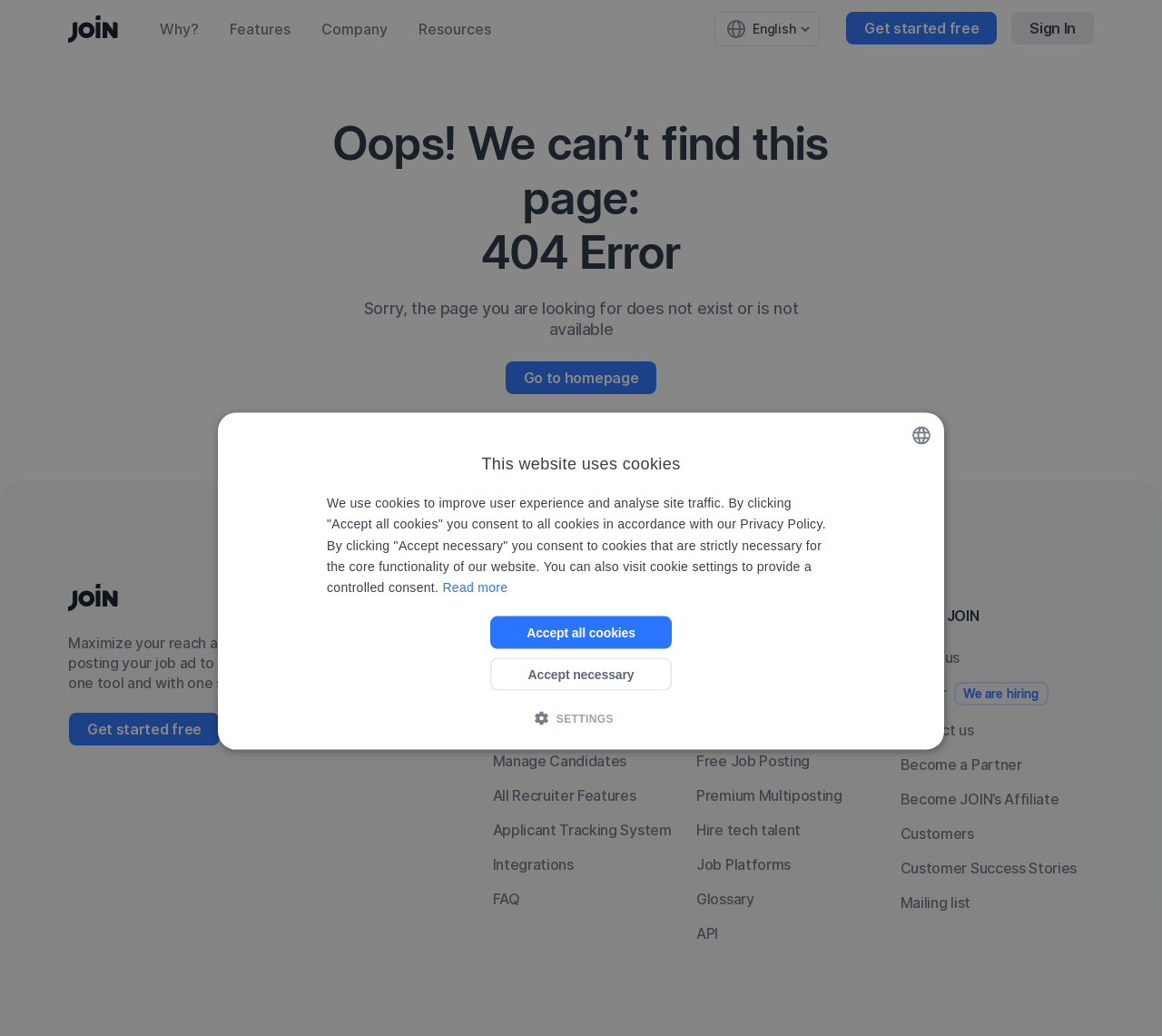Determine the bounding box coordinates for the UI element with the following description: "Sign In". The coordinates should be four float numbers between 0 and 1, represented as [left, top, right, bottom].

[0.87, 0.012, 0.941, 0.043]